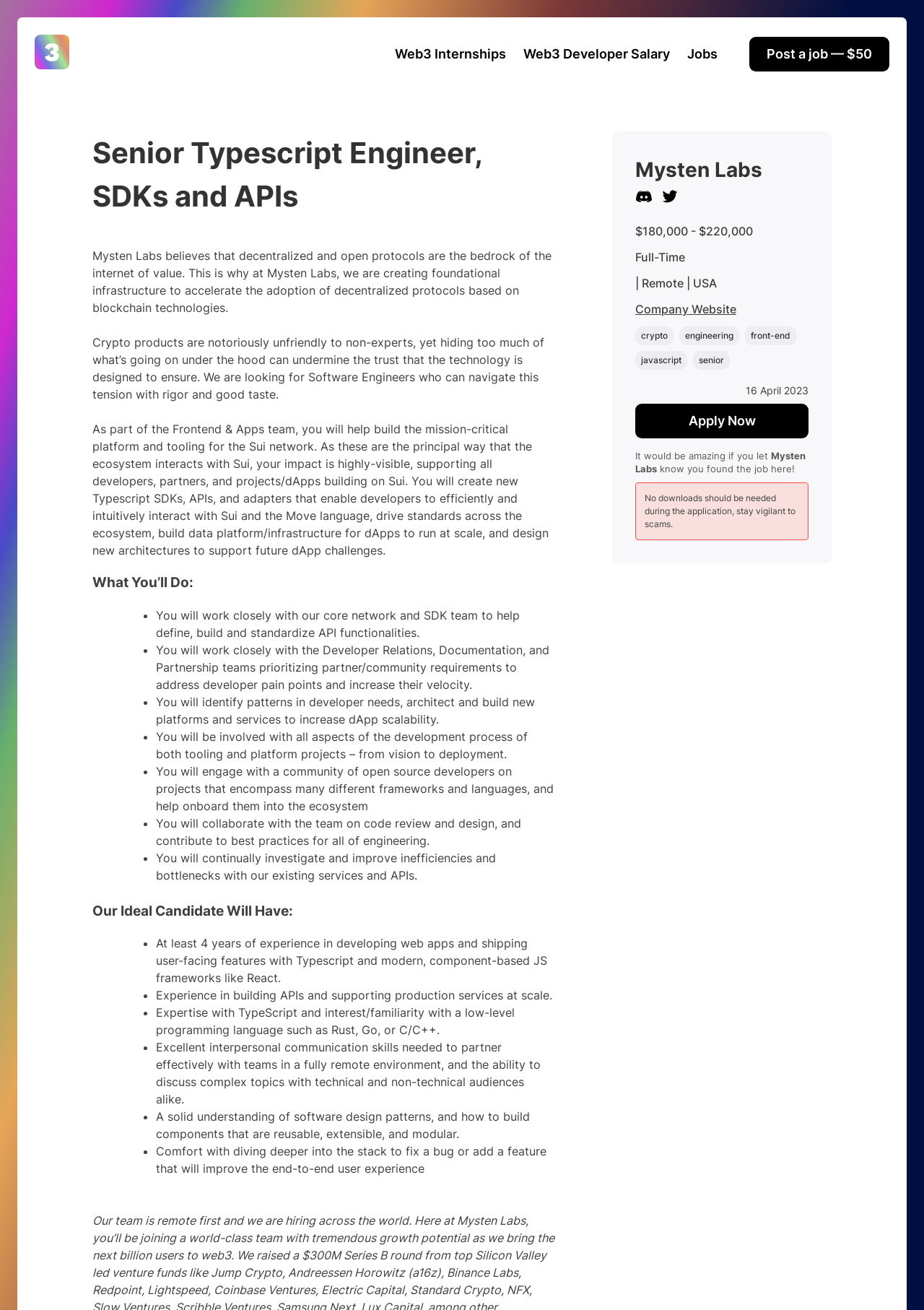What type of job is this?
Craft a detailed and extensive response to the question.

I found the job type by looking at the text 'Full-Time' at the bottom of the webpage, which is located near the job details.